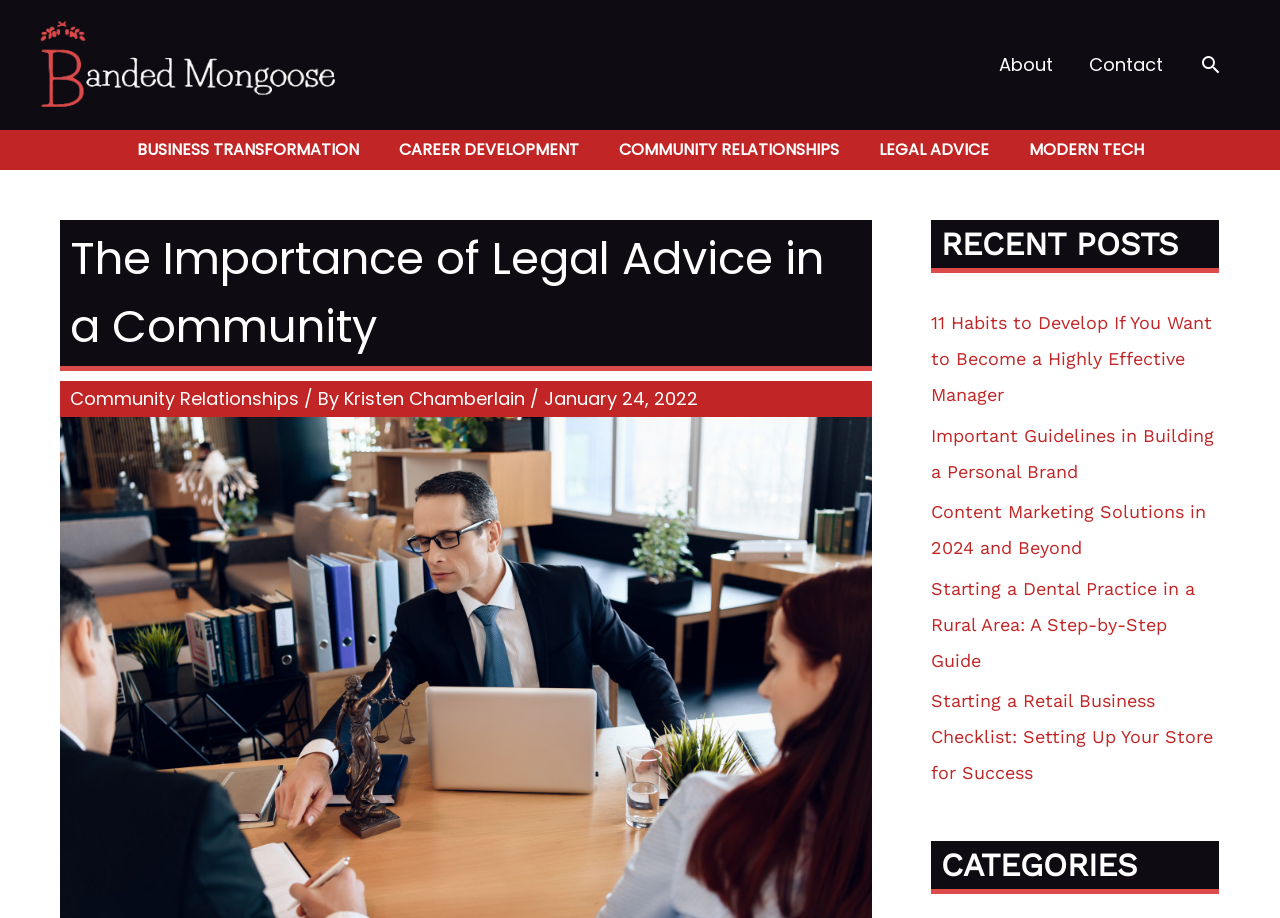Determine the bounding box coordinates of the area to click in order to meet this instruction: "Learn more about the services".

None